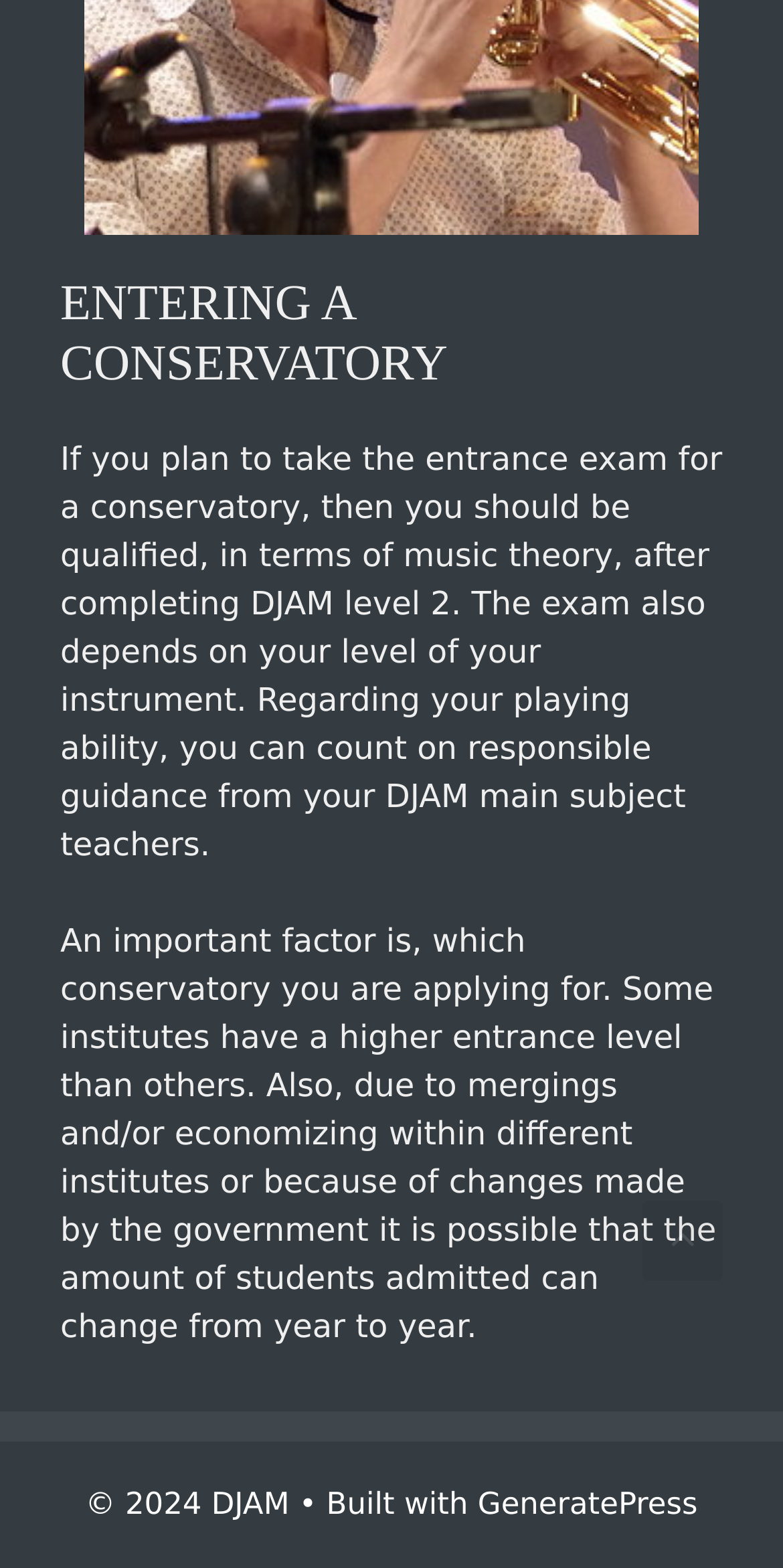What is the name of the theme used to build the website?
Refer to the image and provide a one-word or short phrase answer.

GeneratePress